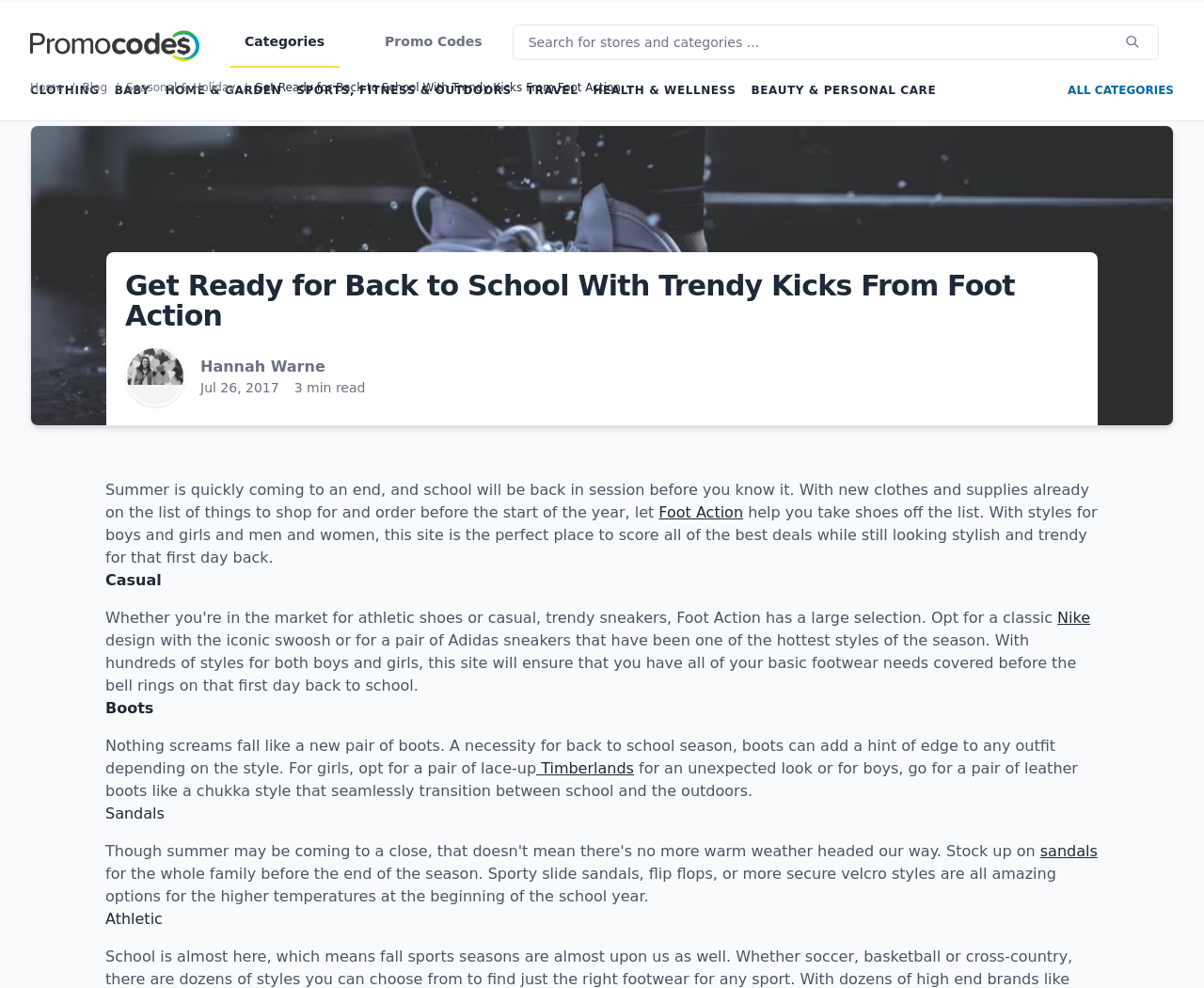Extract the bounding box of the UI element described as: "Women's Fashion".

[0.726, 0.115, 0.834, 0.129]